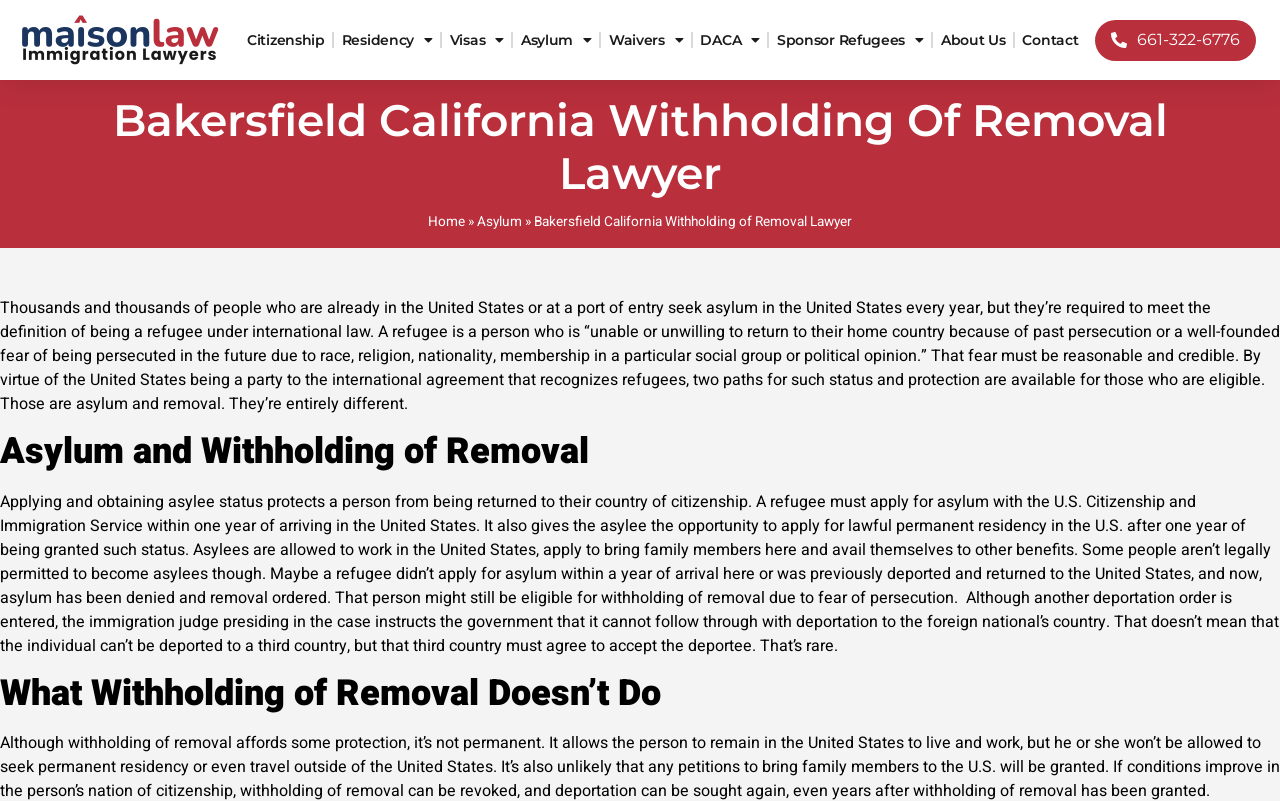Provide the bounding box coordinates of the area you need to click to execute the following instruction: "Click on Asylum".

[0.407, 0.021, 0.462, 0.079]